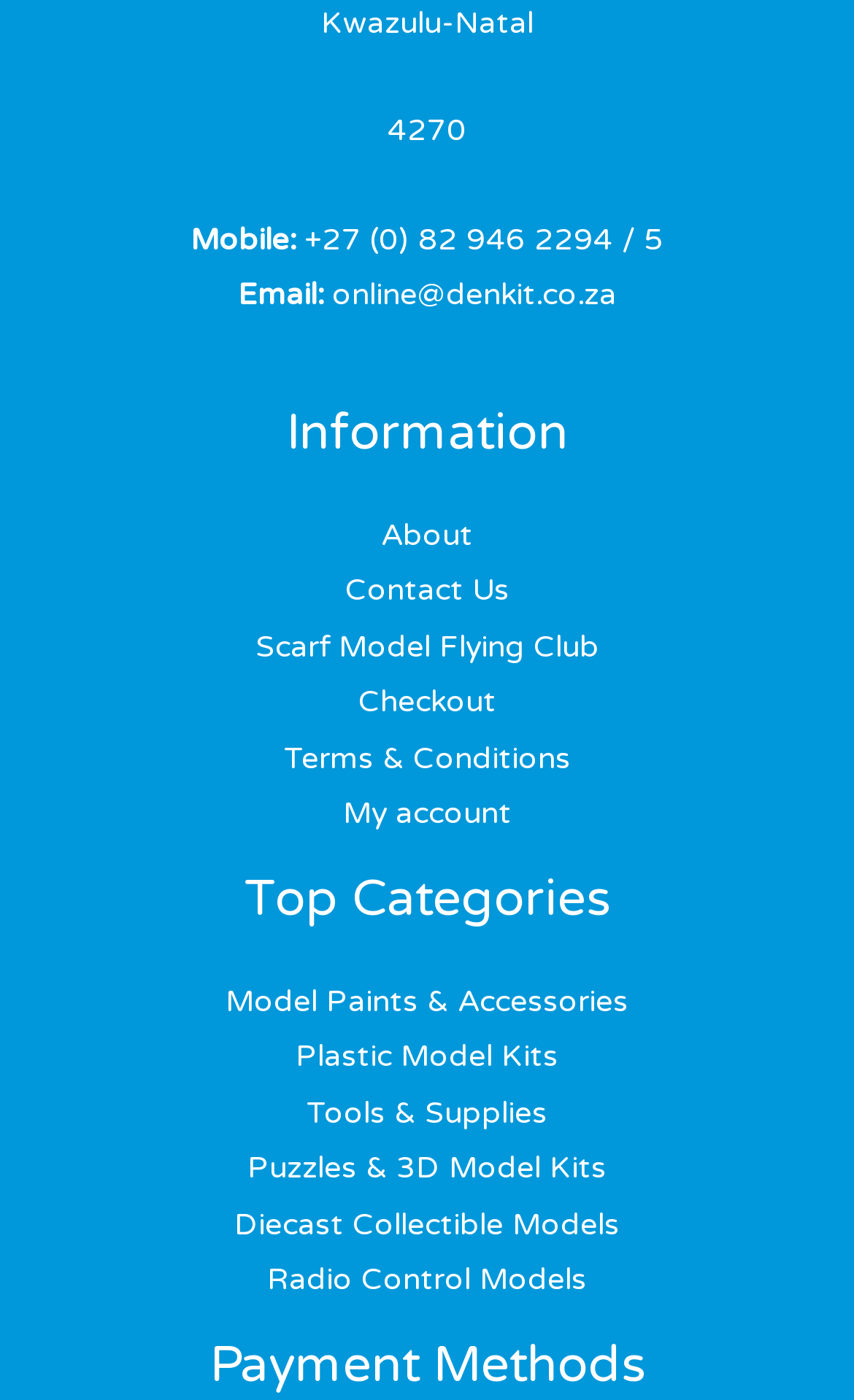Please identify the bounding box coordinates of the element's region that should be clicked to execute the following instruction: "Visit Scarf Model Flying Club". The bounding box coordinates must be four float numbers between 0 and 1, i.e., [left, top, right, bottom].

[0.299, 0.448, 0.701, 0.475]